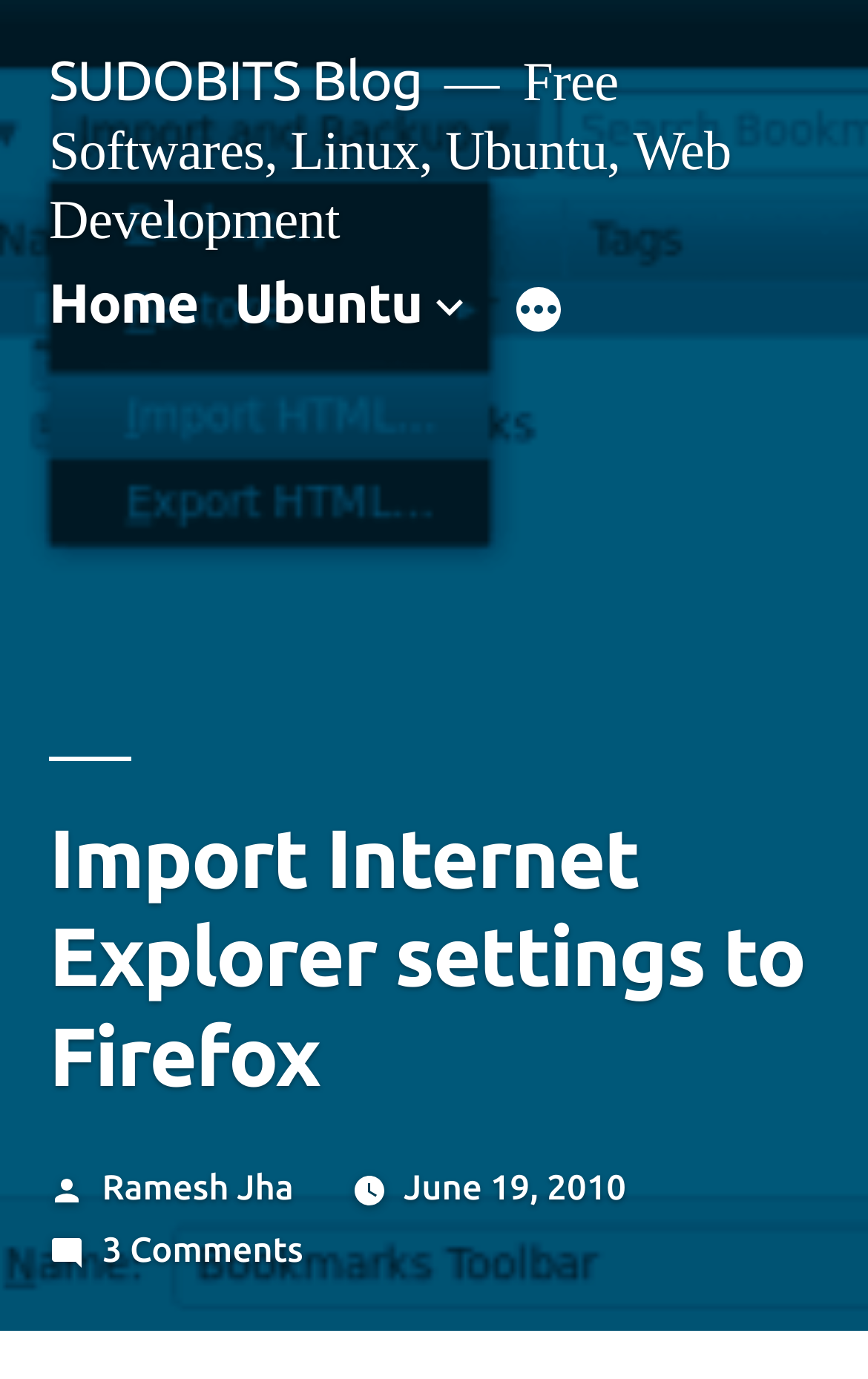Determine the bounding box coordinates of the region to click in order to accomplish the following instruction: "visit author's page". Provide the coordinates as four float numbers between 0 and 1, specifically [left, top, right, bottom].

[0.117, 0.846, 0.338, 0.875]